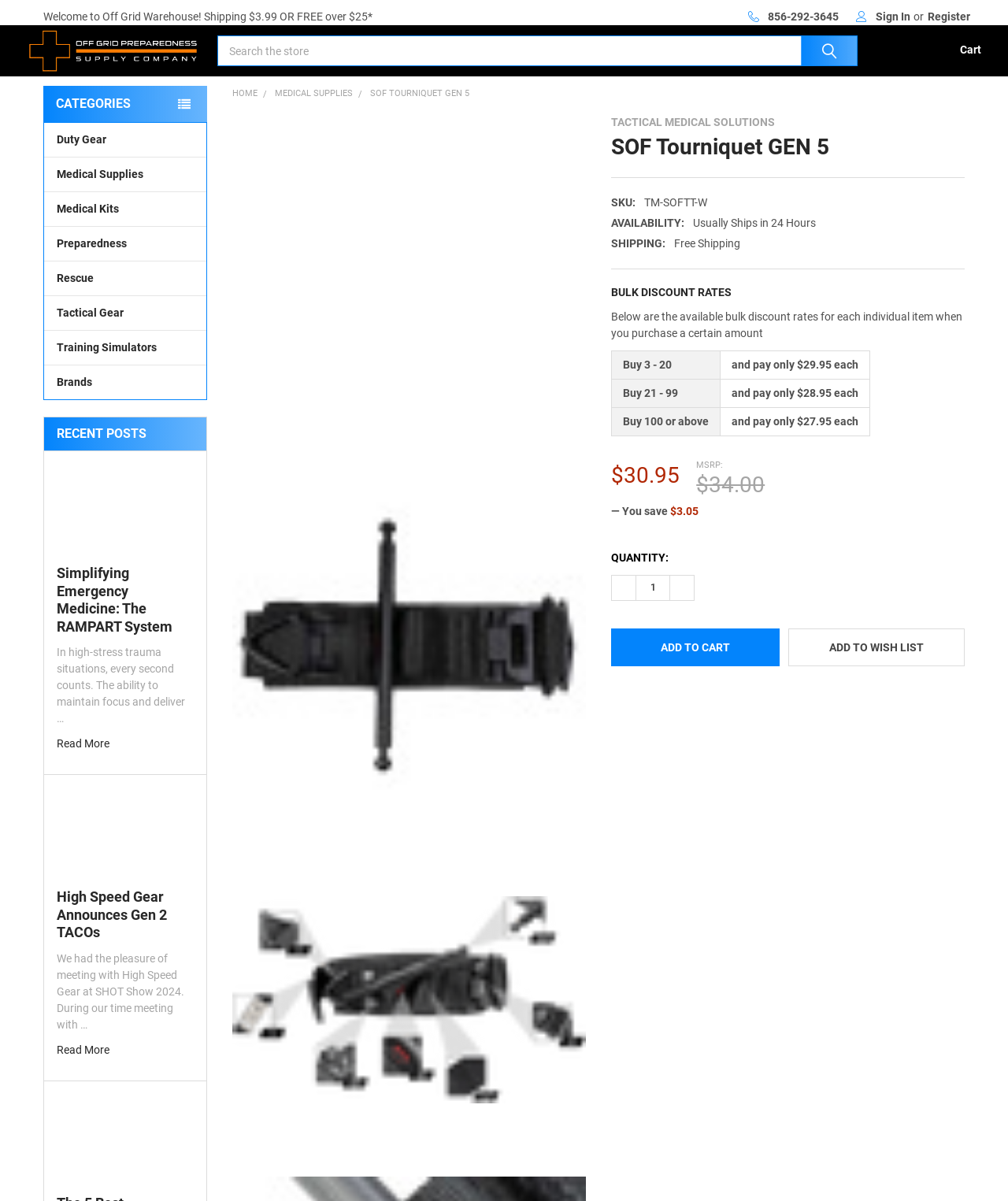Please find the bounding box coordinates of the element that needs to be clicked to perform the following instruction: "Visit the website homepage". The bounding box coordinates should be four float numbers between 0 and 1, represented as [left, top, right, bottom].

None